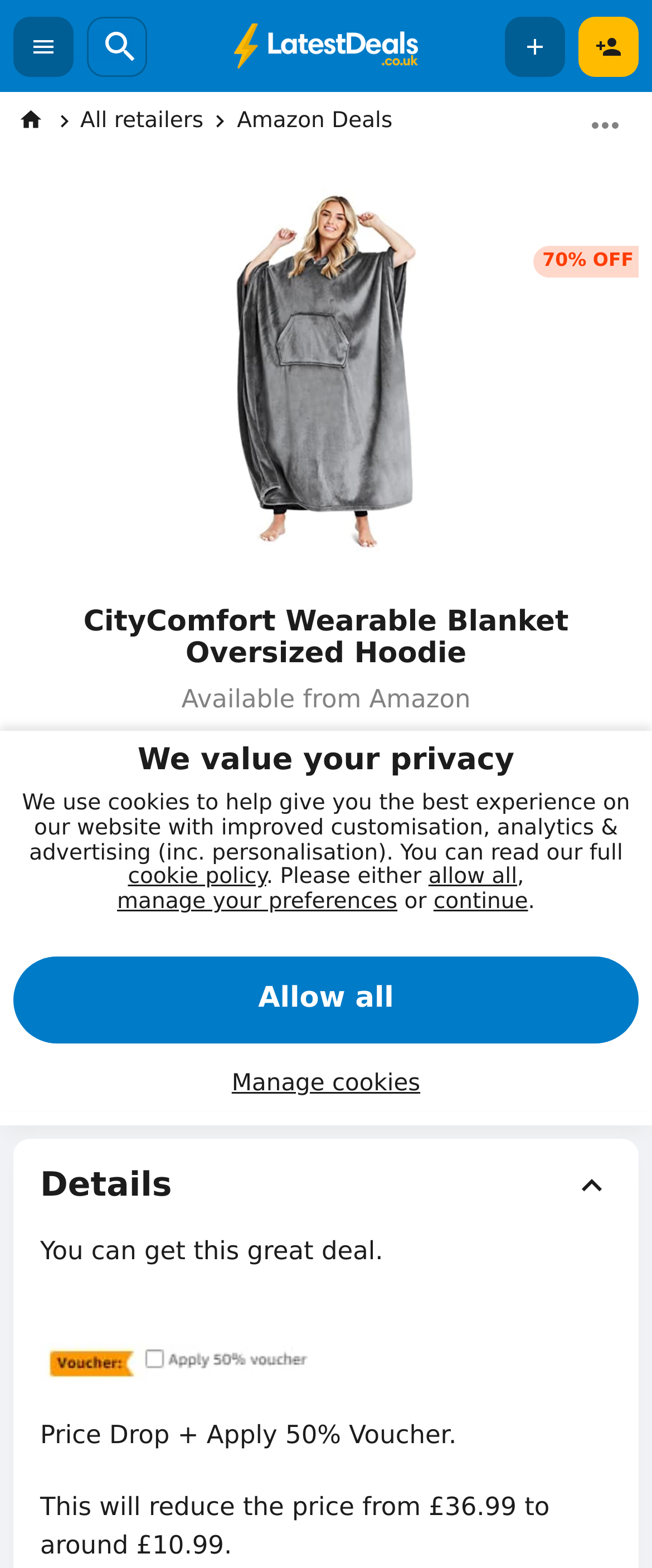Find the headline of the webpage and generate its text content.

CityComfort Wearable Blanket Oversized Hoodie